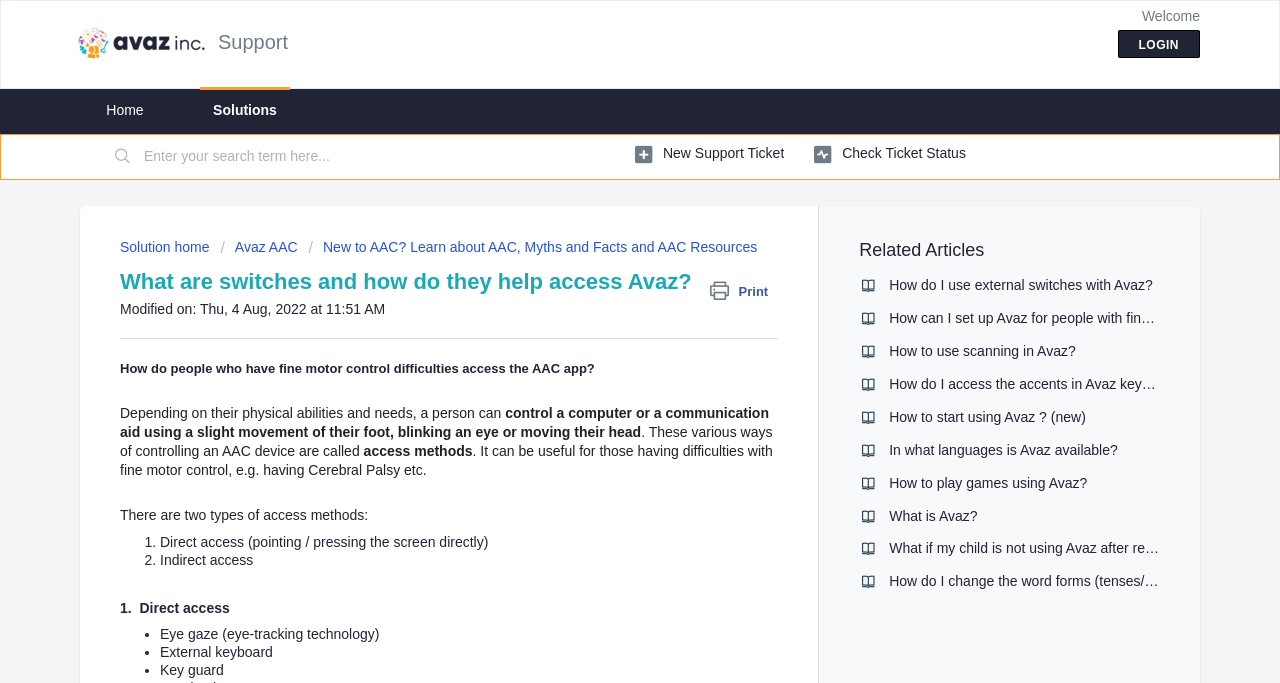Determine the coordinates of the bounding box that should be clicked to complete the instruction: "Read the Terms of service". The coordinates should be represented by four float numbers between 0 and 1: [left, top, right, bottom].

None